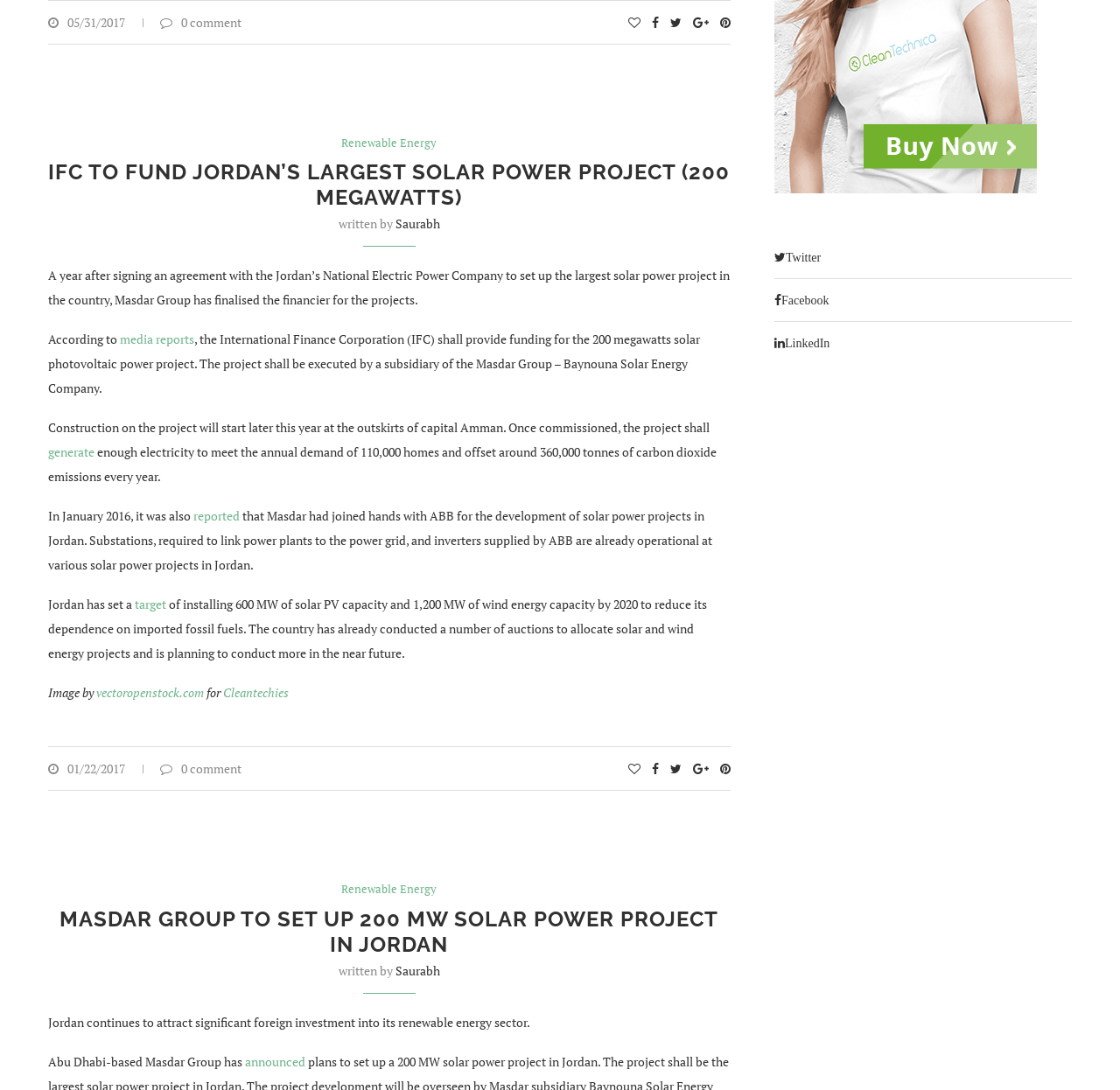Give a concise answer using only one word or phrase for this question:
Who is the author of the article?

Saurabh